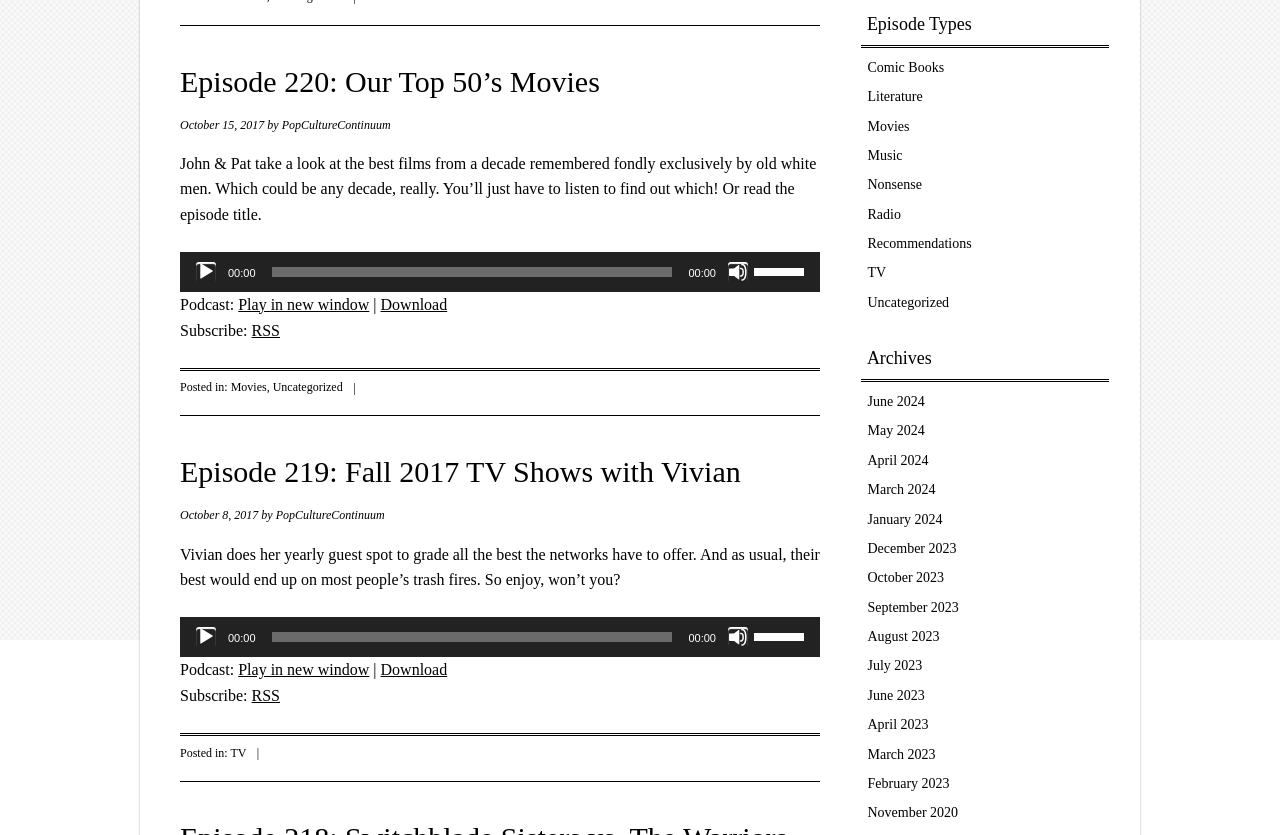From the element description: "November 2020", extract the bounding box coordinates of the UI element. The coordinates should be expressed as four float numbers between 0 and 1, in the order [left, top, right, bottom].

[0.678, 0.965, 0.749, 0.983]